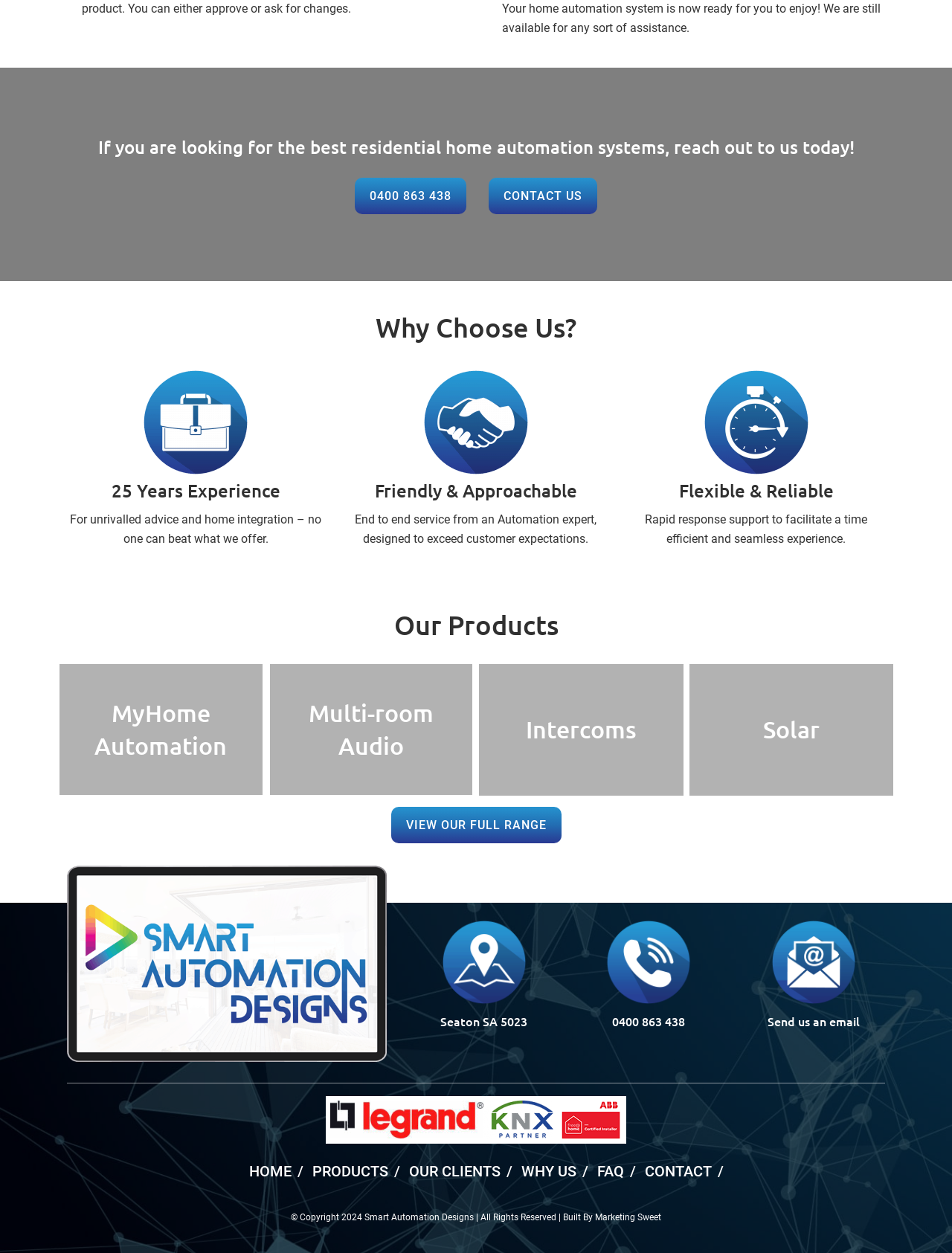Show me the bounding box coordinates of the clickable region to achieve the task as per the instruction: "Go to home page".

[0.262, 0.927, 0.319, 0.942]